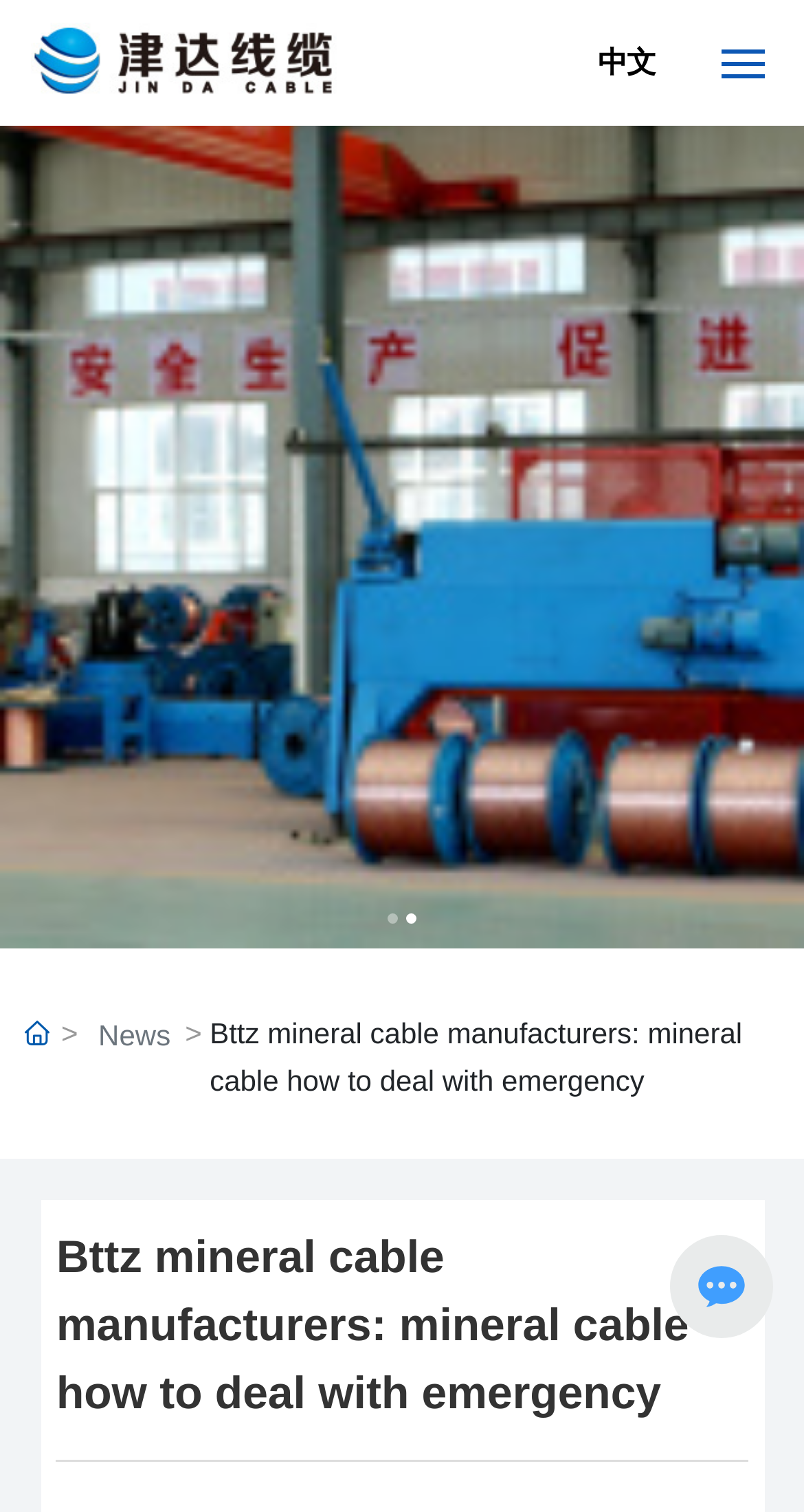Determine the bounding box for the UI element as described: "Product & Technical Services". The coordinates should be represented as four float numbers between 0 and 1, formatted as [left, top, right, bottom].

[0.051, 0.393, 0.949, 0.423]